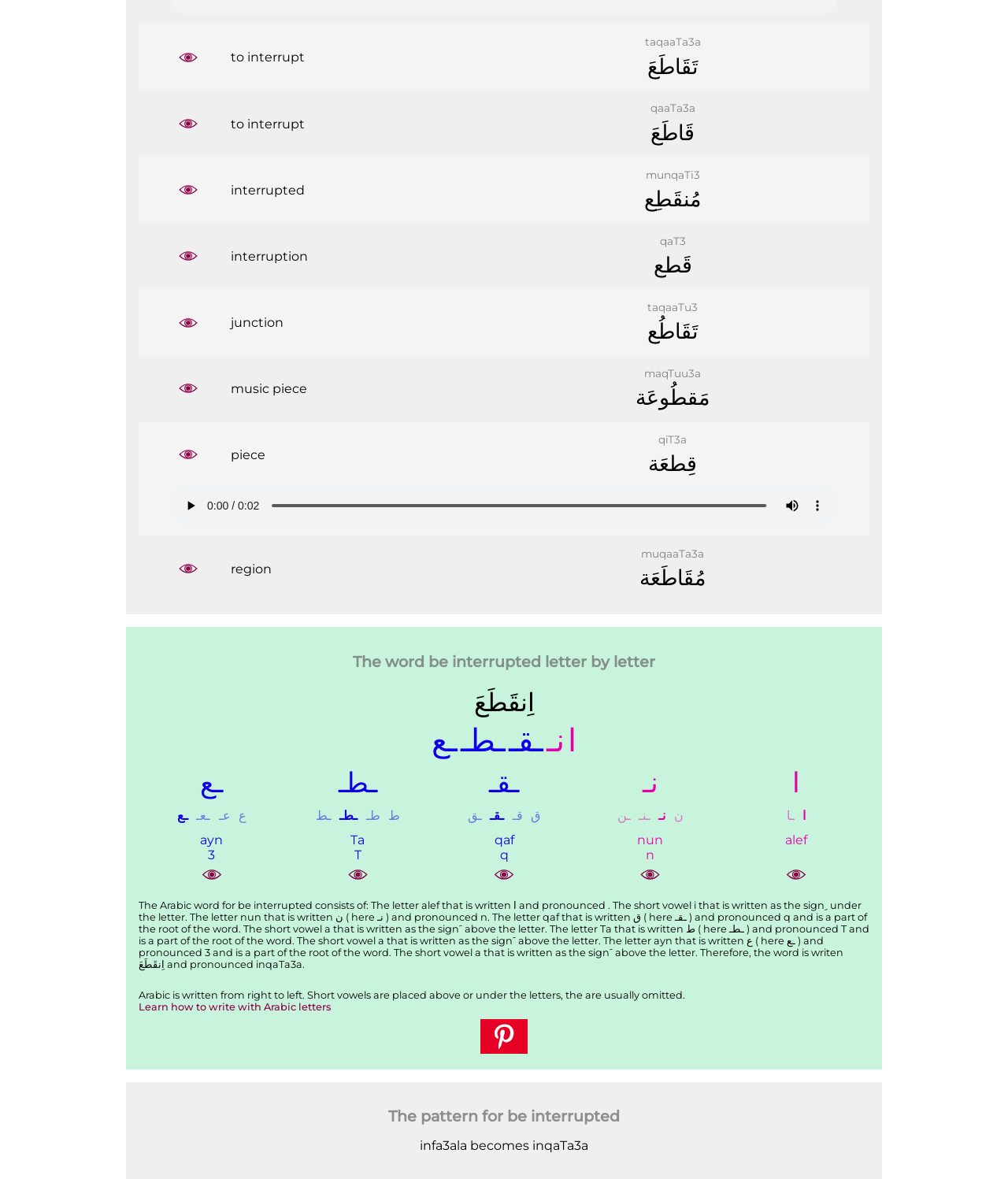Respond to the following question using a concise word or phrase: 
What is the root of the word 'be interrupted' in Arabic?

qaf and Ta